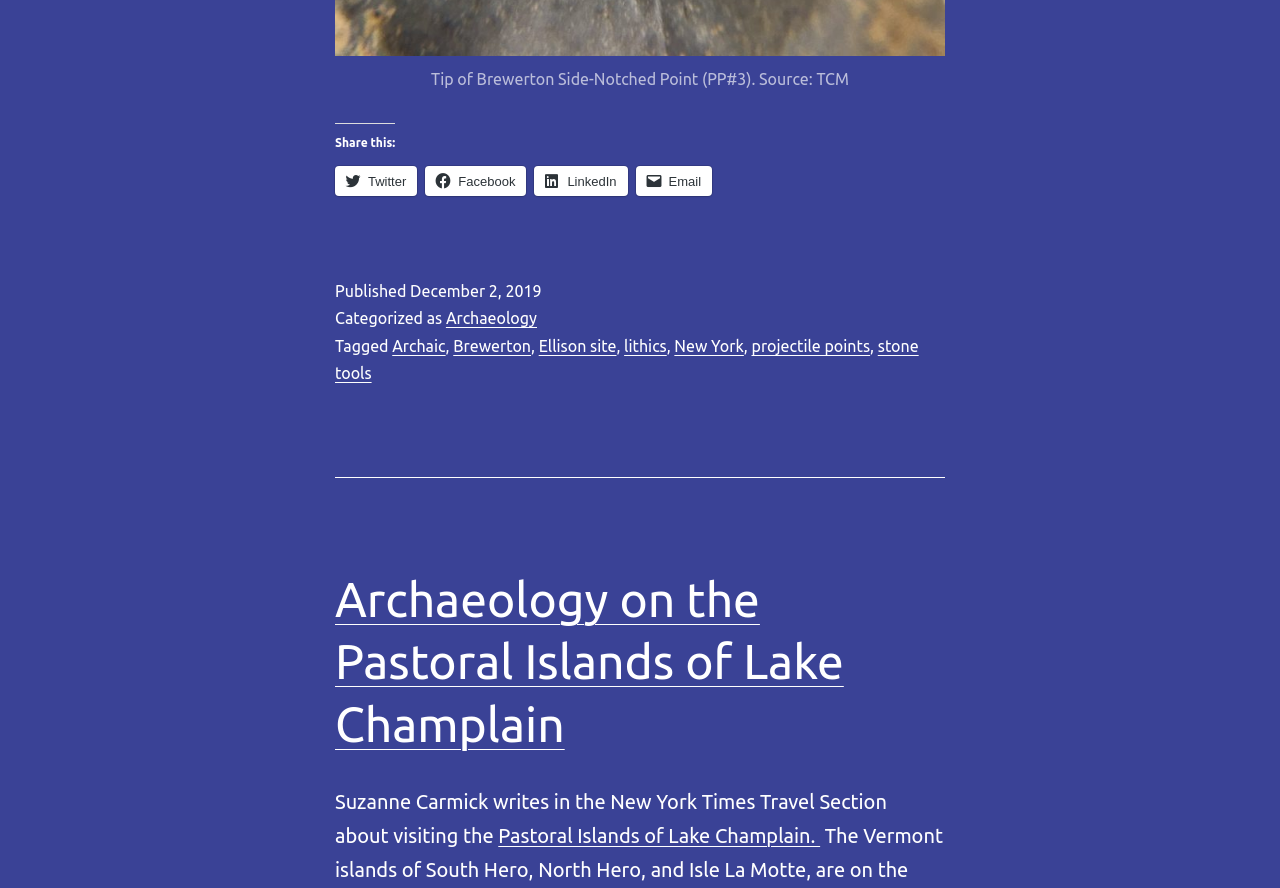What is the name of the lake mentioned?
Give a detailed and exhaustive answer to the question.

The webpage mentions 'Lake Champlain' in the heading element, indicating that the lake being referred to is Lake Champlain.